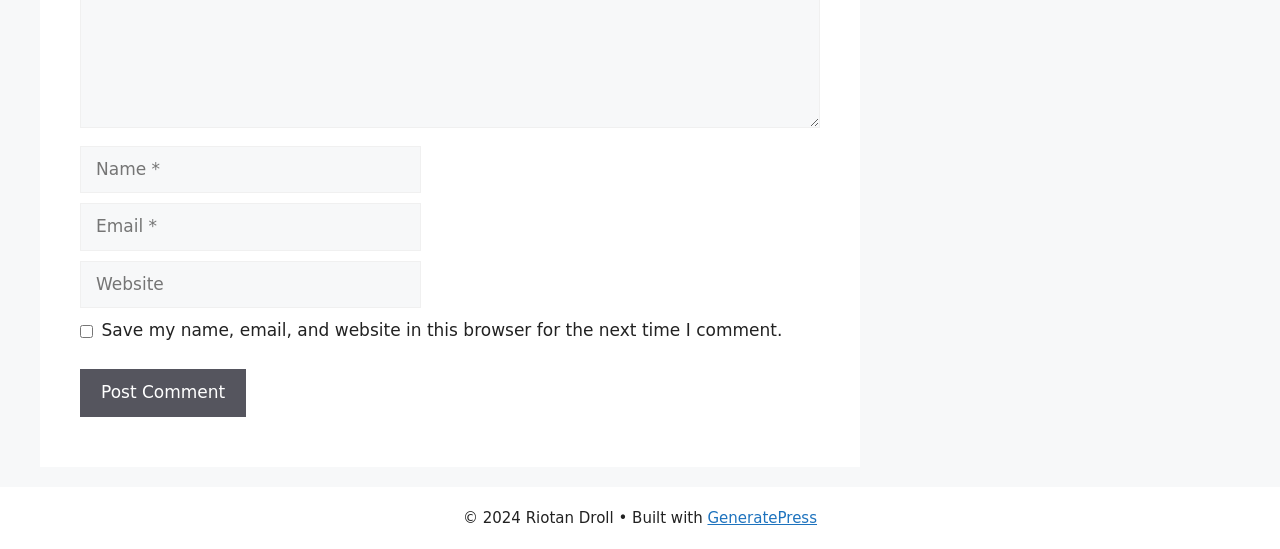Please determine the bounding box coordinates for the element with the description: "parent_node: Comment name="url" placeholder="Website"".

[0.062, 0.475, 0.329, 0.562]